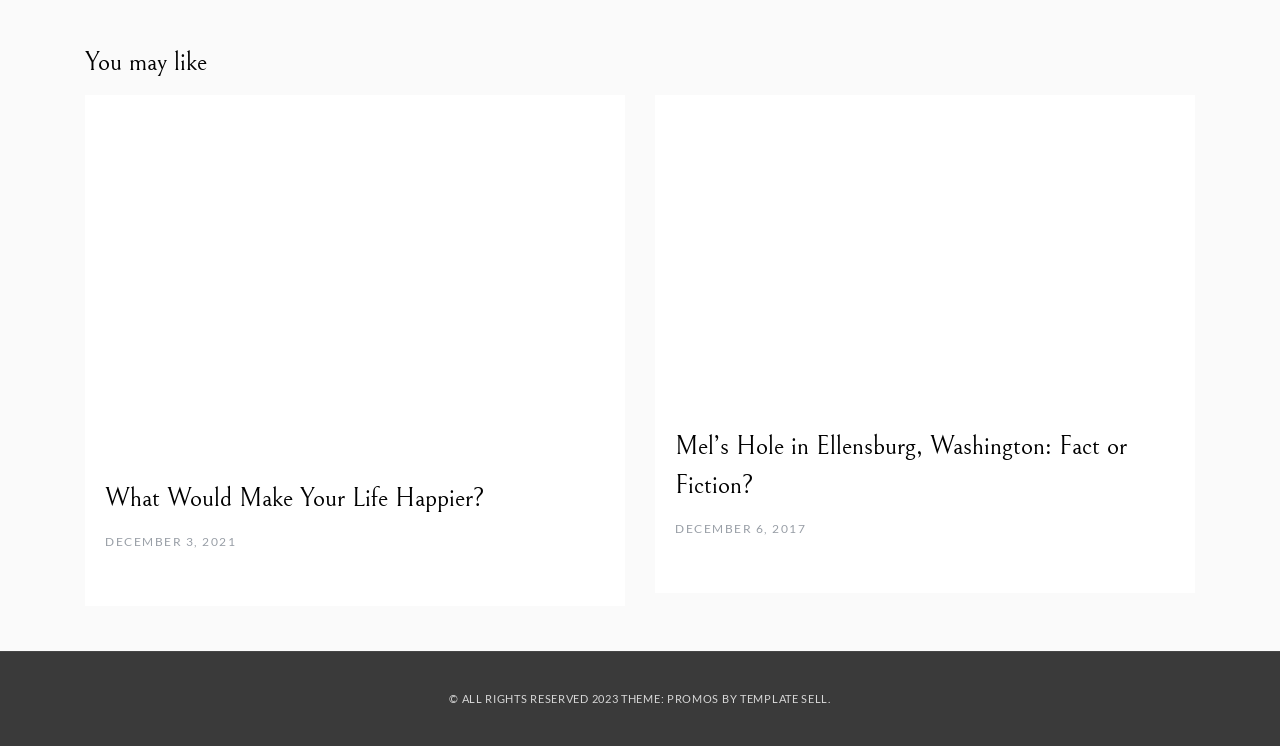Use the information in the screenshot to answer the question comprehensively: What is the theme of the webpage?

The webpage has a StaticText element with the text 'THEME: PROMOS BY', which suggests that the theme of the webpage is PROMOS.